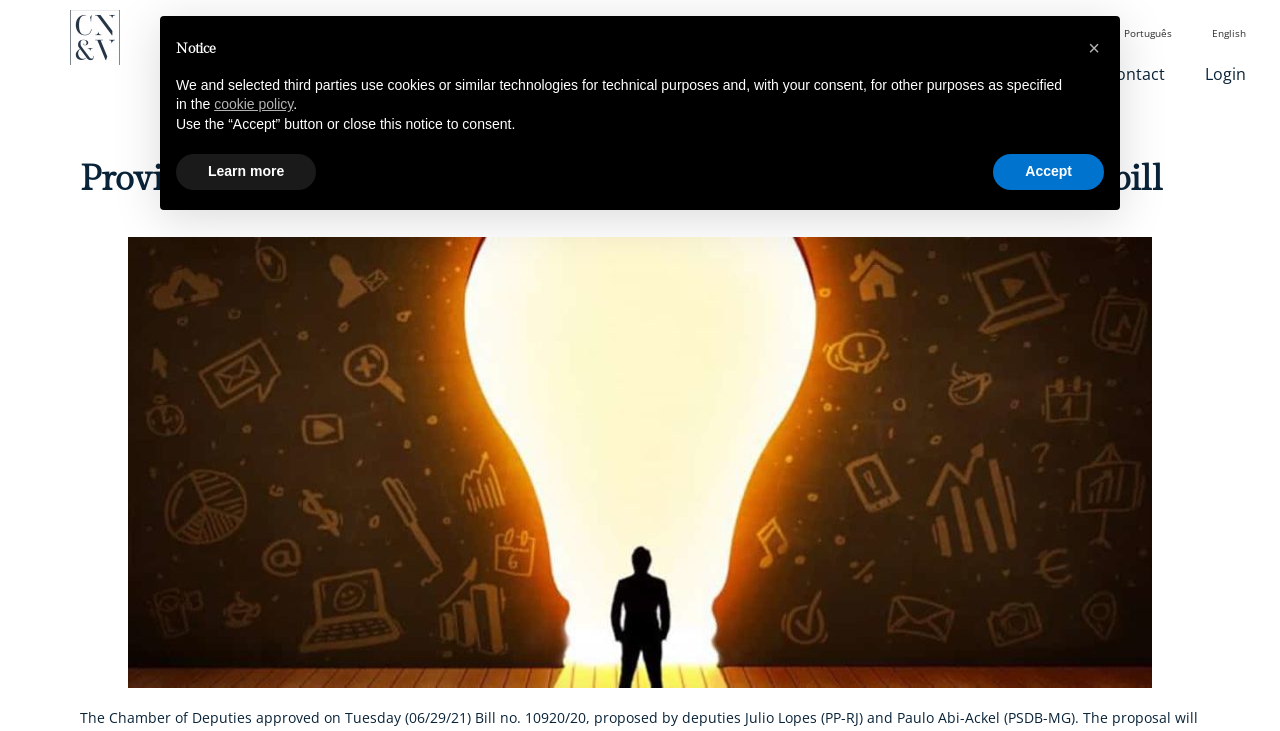Identify the bounding box coordinates of the element to click to follow this instruction: 'Go to Home'. Ensure the coordinates are four float values between 0 and 1, provided as [left, top, right, bottom].

[0.432, 0.07, 0.499, 0.133]